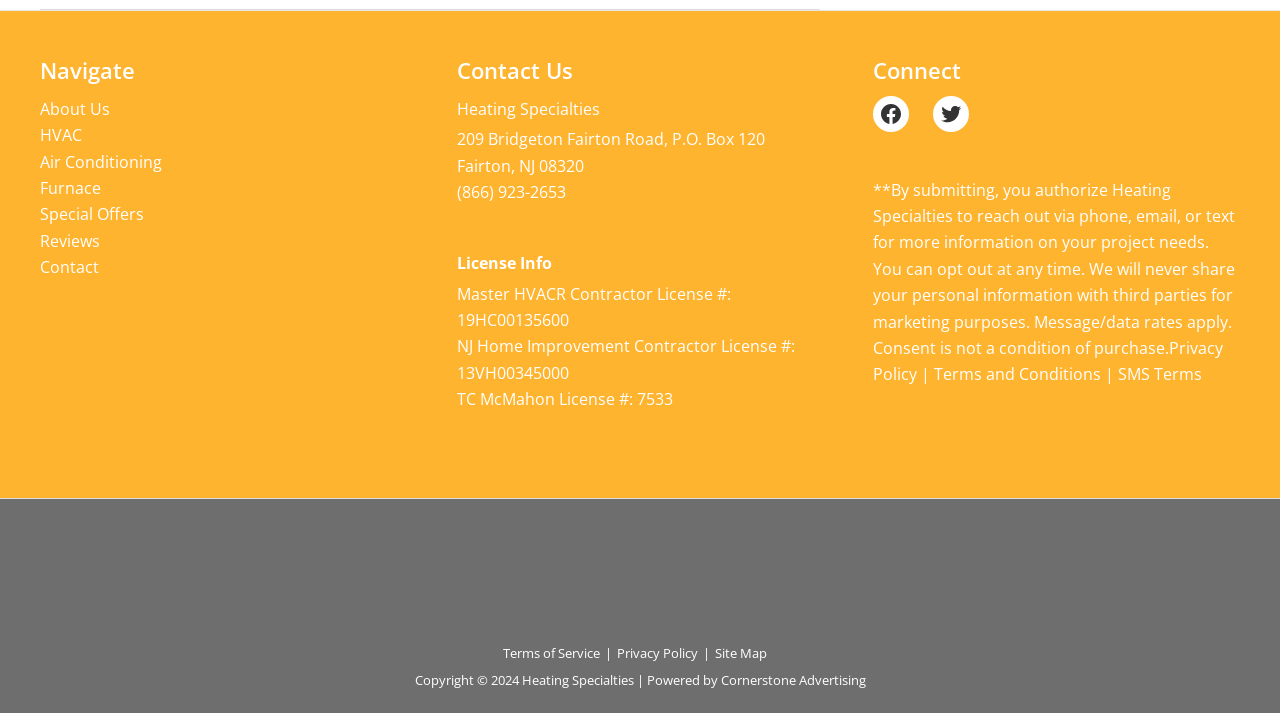What is the link to the Facebook page?
Please use the image to provide a one-word or short phrase answer.

Facebook